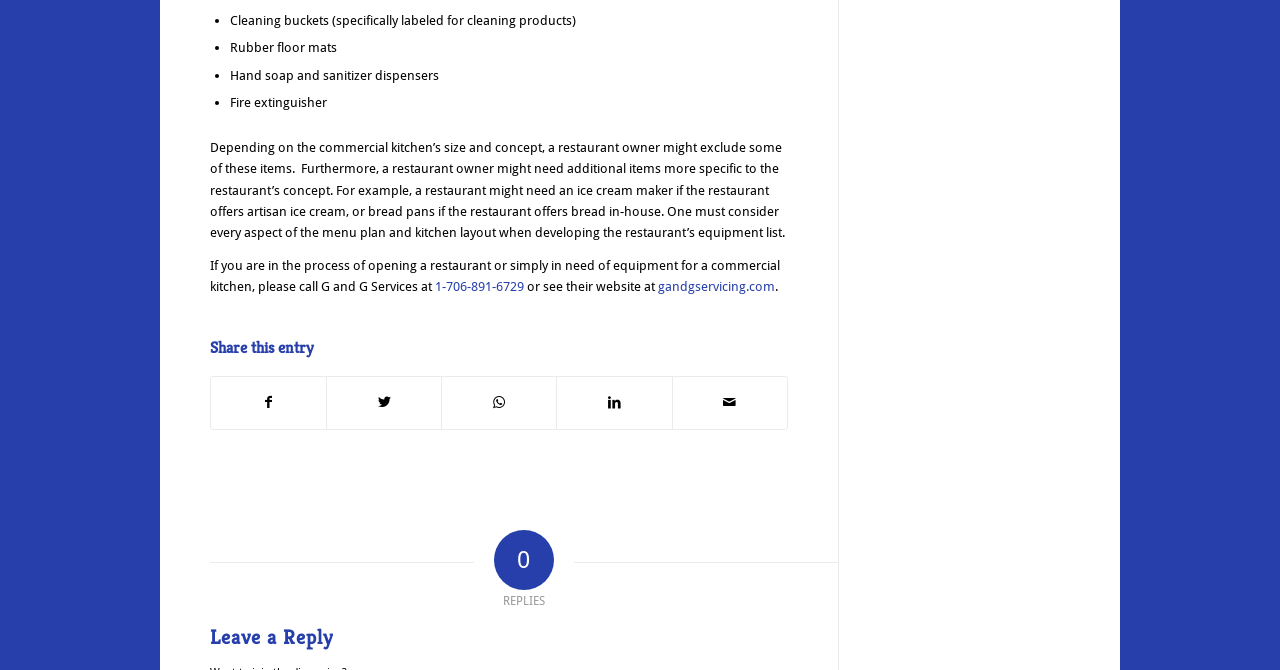Provide a short answer to the following question with just one word or phrase: How can one contact G and G Services?

Call 1-706-891-6729 or visit website